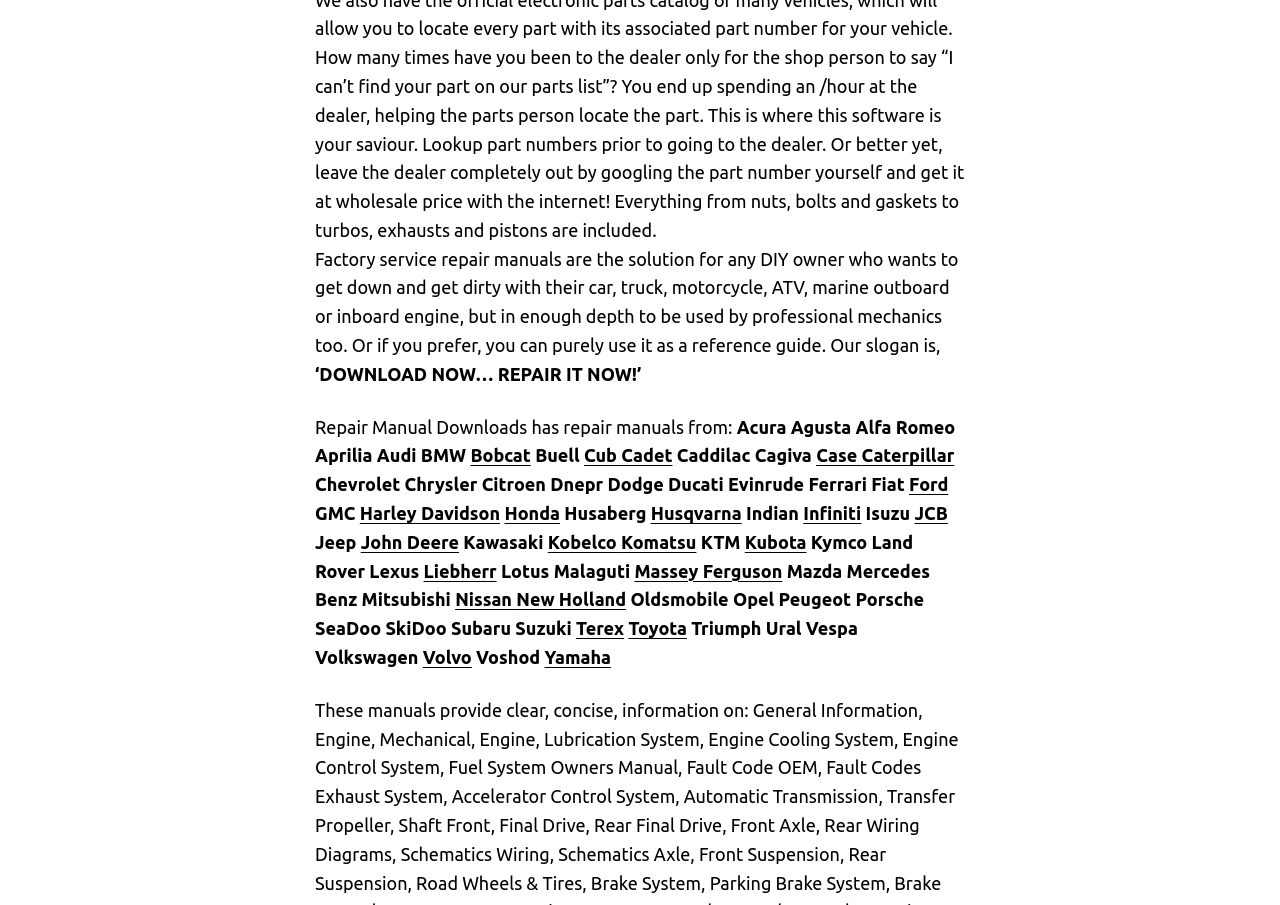Please provide a detailed answer to the question below by examining the image:
What is the slogan of the repair manual service?

The slogan of the repair manual service is prominently displayed on the webpage, and it reads 'DOWNLOAD NOW… REPAIR IT NOW!' This suggests that the service is encouraging users to download the repair manuals and start repairing their vehicles immediately.